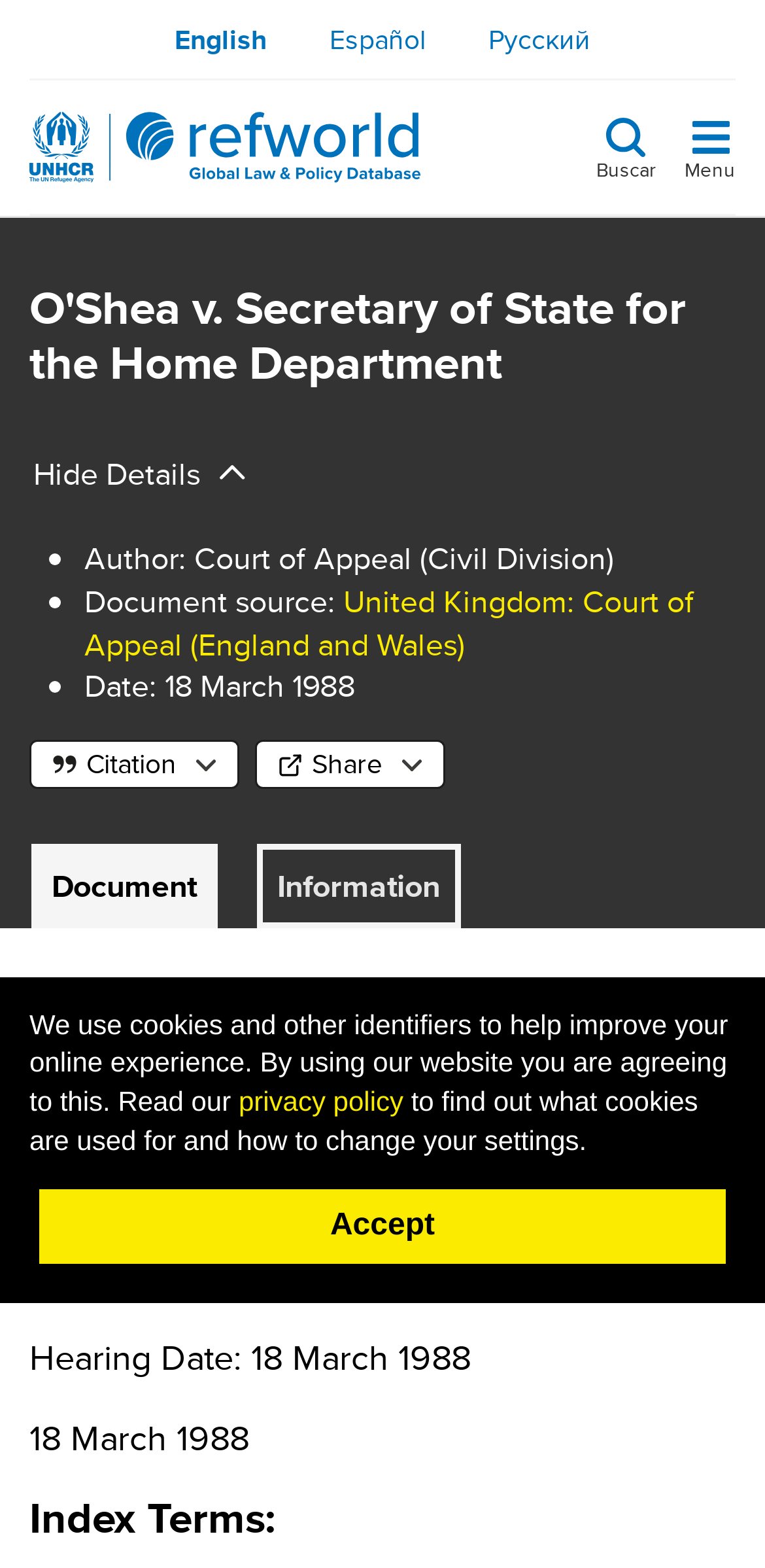Could you specify the bounding box coordinates for the clickable section to complete the following instruction: "Toggle navigation"?

[0.895, 0.062, 0.962, 0.127]